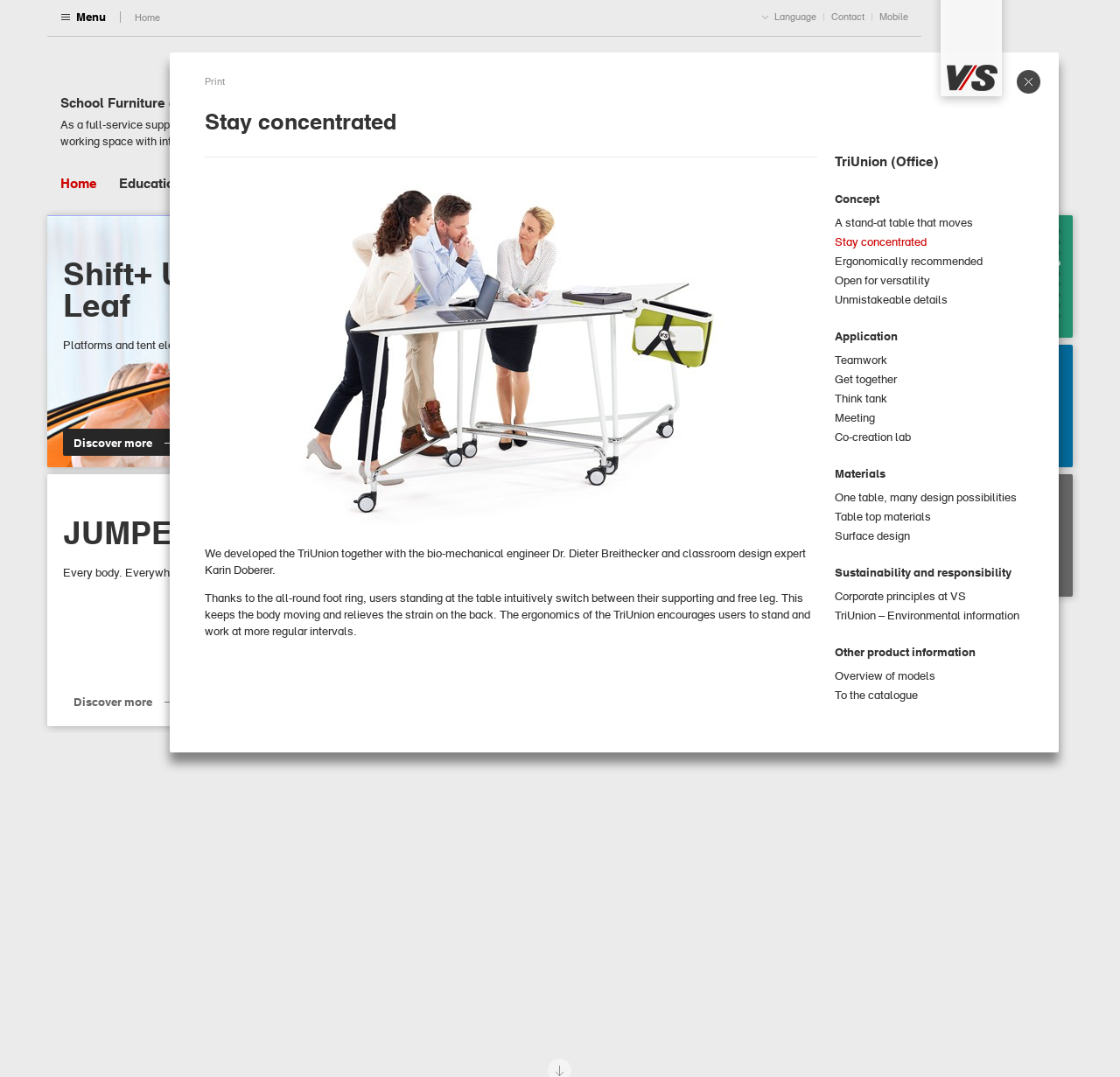Provide a thorough description of the webpage you see.

The webpage is about VS, a company that specializes in school furniture and office furniture. At the top of the page, there is a heading "VS" and a link to the menu. Below that, there are links to "Home", "Language", "Contact", and "Mobile". 

On the left side of the page, there is a heading "School Furniture and Office Furniture" followed by a paragraph of text describing the company's services. Below that, there are links to different sections of the website, including "Home", "Education", "Office", "Company", "Products", and "Service".

In the main content area, there are three sections with links and images. The first section has links to "Shift+ Up and Leaf Platforms and tent elements", "New Learning Spaces in 3D", and "JUMPER Every body. Everywhere." with corresponding images. The second section has links to "News The Cambridge Centre for Learning Spaces Innovation", "Montessori", "Living space – the kindergarten", "Shift+", and "Design partners" with corresponding images. 

Below these sections, there is a heading "Stay concentrated" and an image. The text below the image describes the TriUnion, a product developed by the company, and its features. There are also links to more information about the TriUnion, including its concept, application, materials, and sustainability.

On the right side of the page, there are links to more information about the TriUnion, including its features, application, materials, and sustainability. There are also links to other product information, such as an overview of models and a catalogue.